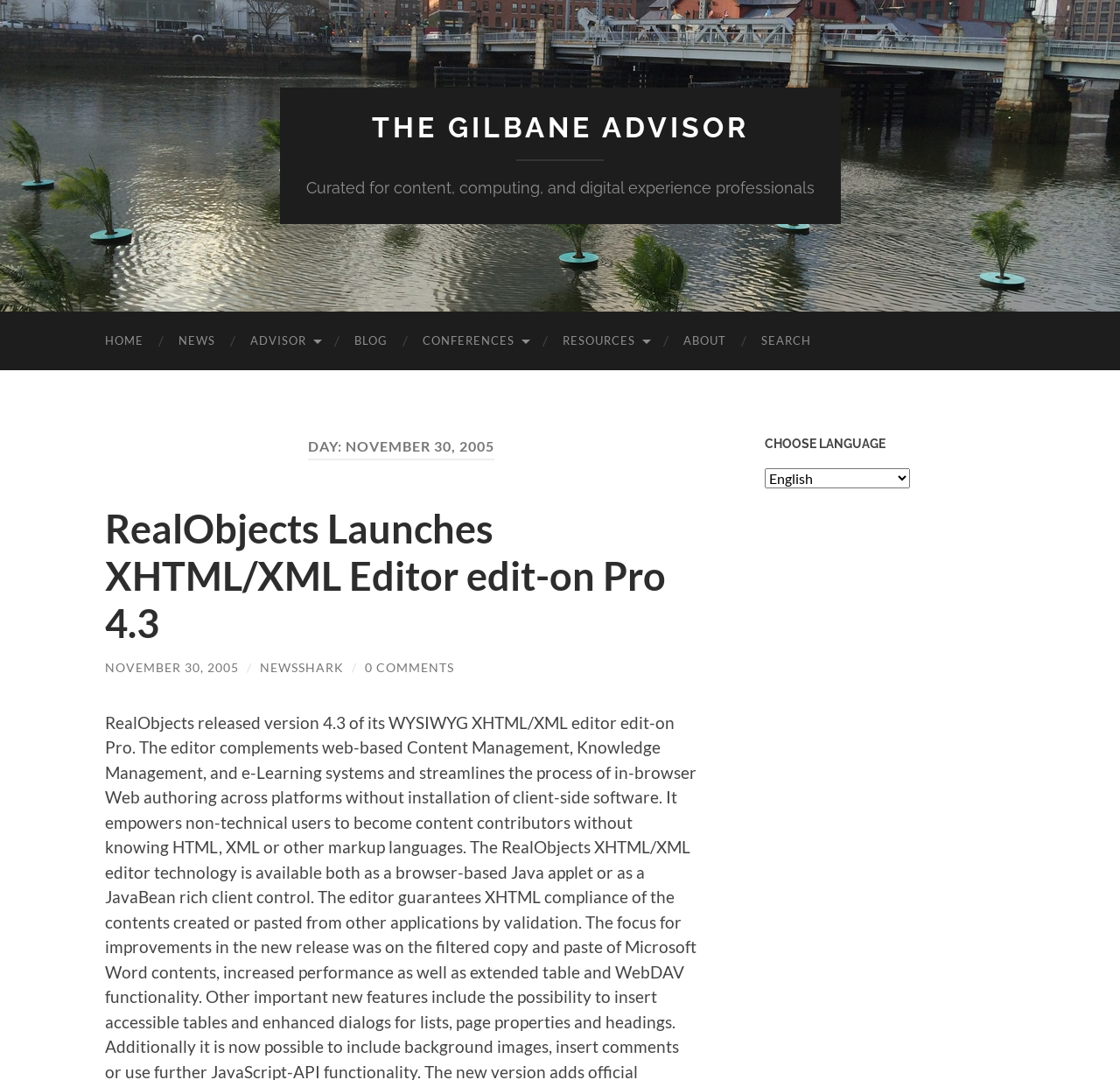Find the bounding box coordinates of the area to click in order to follow the instruction: "select language".

[0.683, 0.434, 0.812, 0.452]